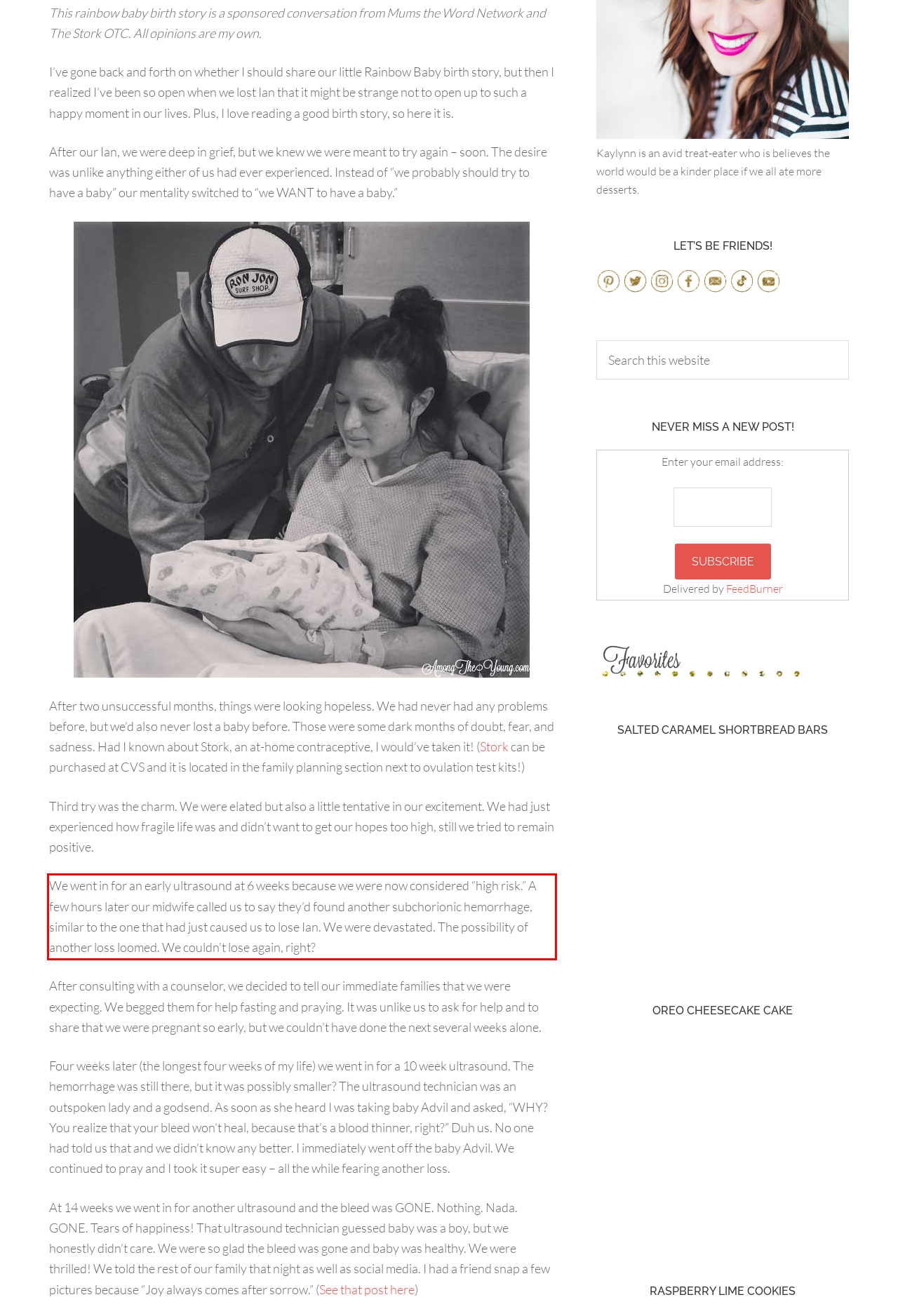You have a screenshot of a webpage where a UI element is enclosed in a red rectangle. Perform OCR to capture the text inside this red rectangle.

We went in for an early ultrasound at 6 weeks because we were now considered “high risk.” A few hours later our midwife called us to say they’d found another subchorionic hemorrhage, similar to the one that had just caused us to lose Ian. We were devastated. The possibility of another loss loomed. We couldn’t lose again, right?